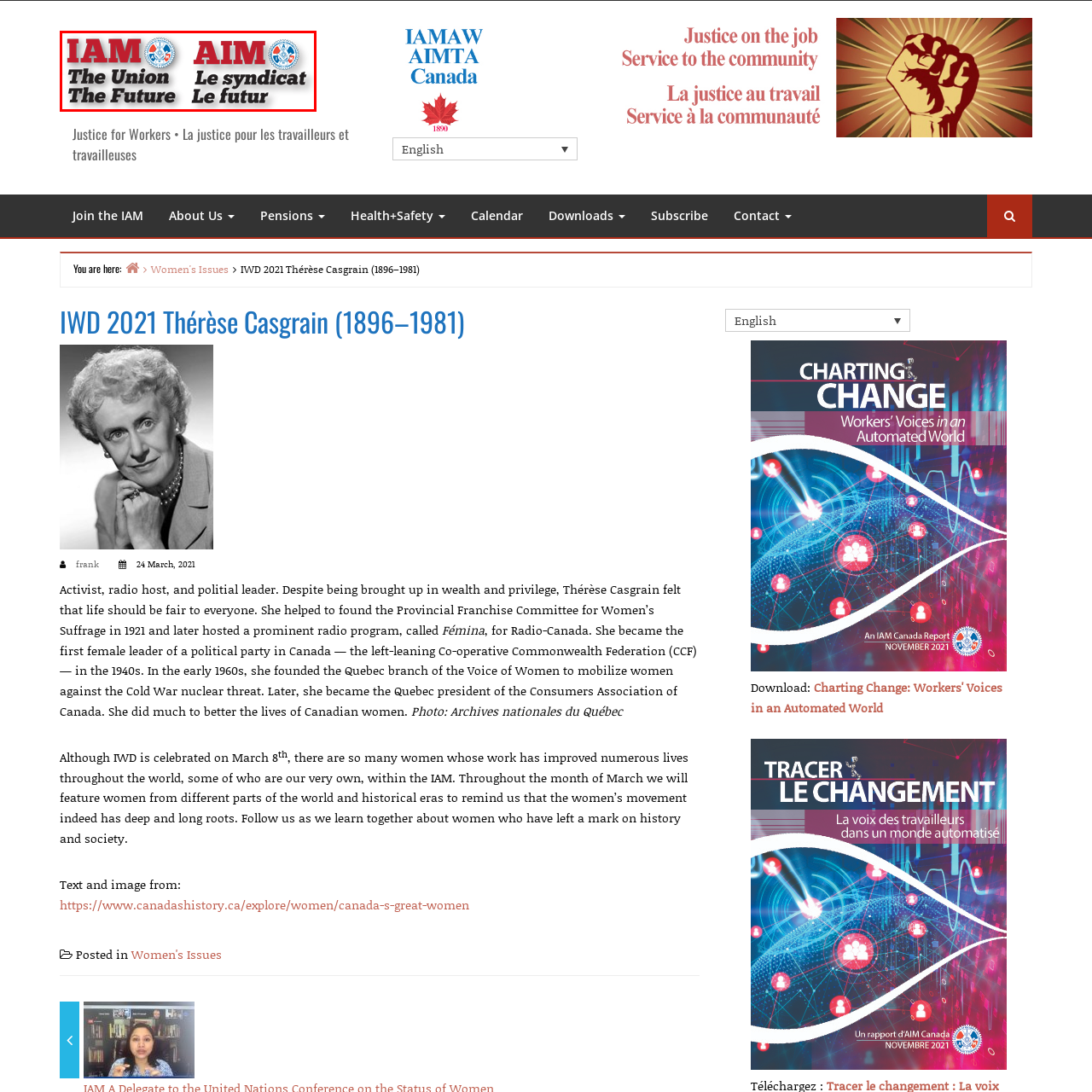Check the image marked by the red frame and reply to the question using one word or phrase:
What is the French equivalent of 'The Union'?

Le syndicat